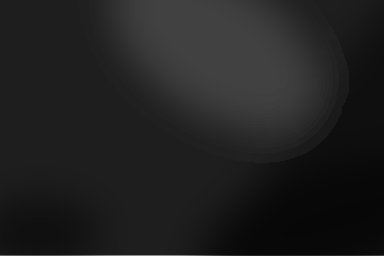What type of device is the Xiaomi Mi 9?
Answer the question with a single word or phrase, referring to the image.

Smartphone